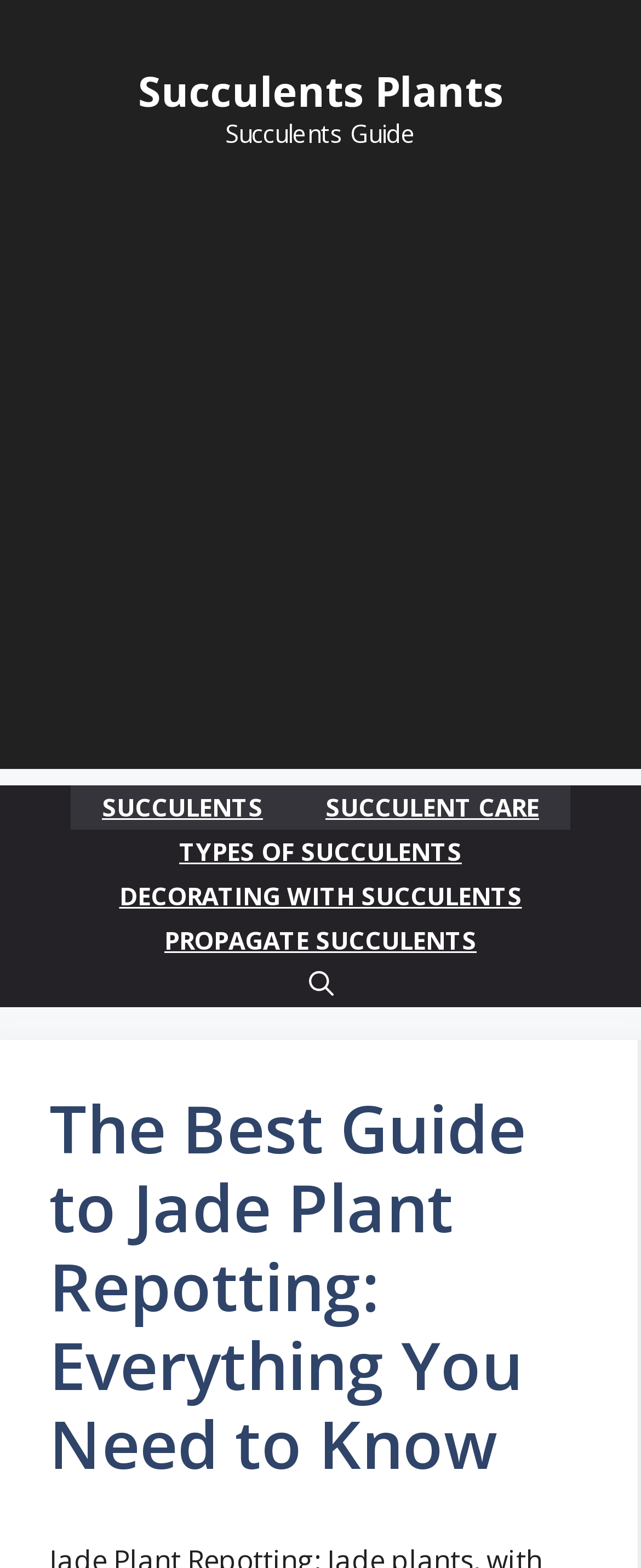Provide a one-word or brief phrase answer to the question:
What is the purpose of the button at the bottom of the navigation?

Open search